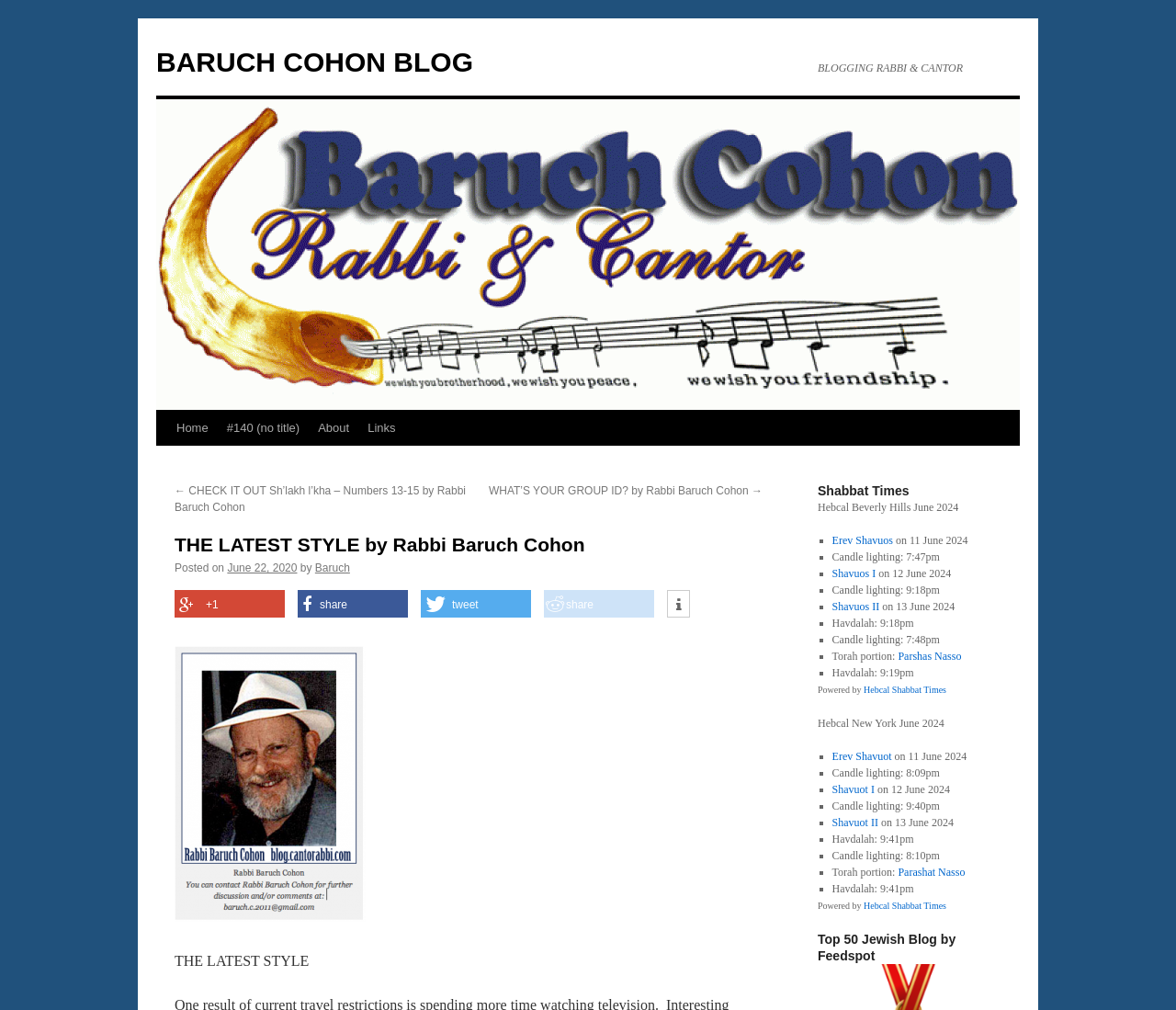Locate the bounding box coordinates of the element's region that should be clicked to carry out the following instruction: "Click the 'BARUCH COHON BLOG' link". The coordinates need to be four float numbers between 0 and 1, i.e., [left, top, right, bottom].

[0.133, 0.046, 0.402, 0.076]